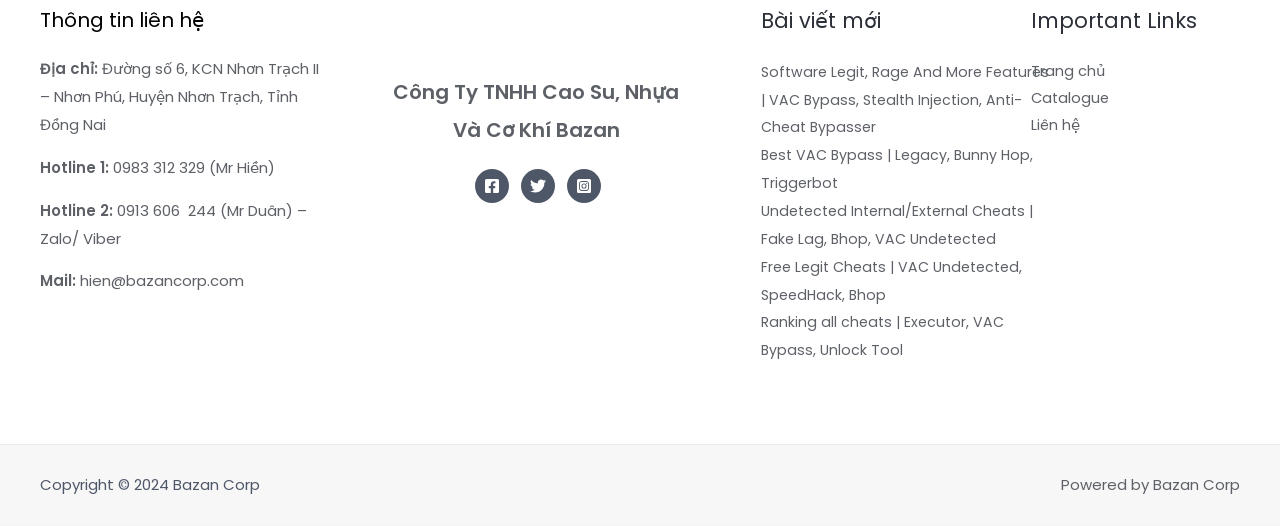Please pinpoint the bounding box coordinates for the region I should click to adhere to this instruction: "Visit Facebook page".

[0.371, 0.325, 0.398, 0.389]